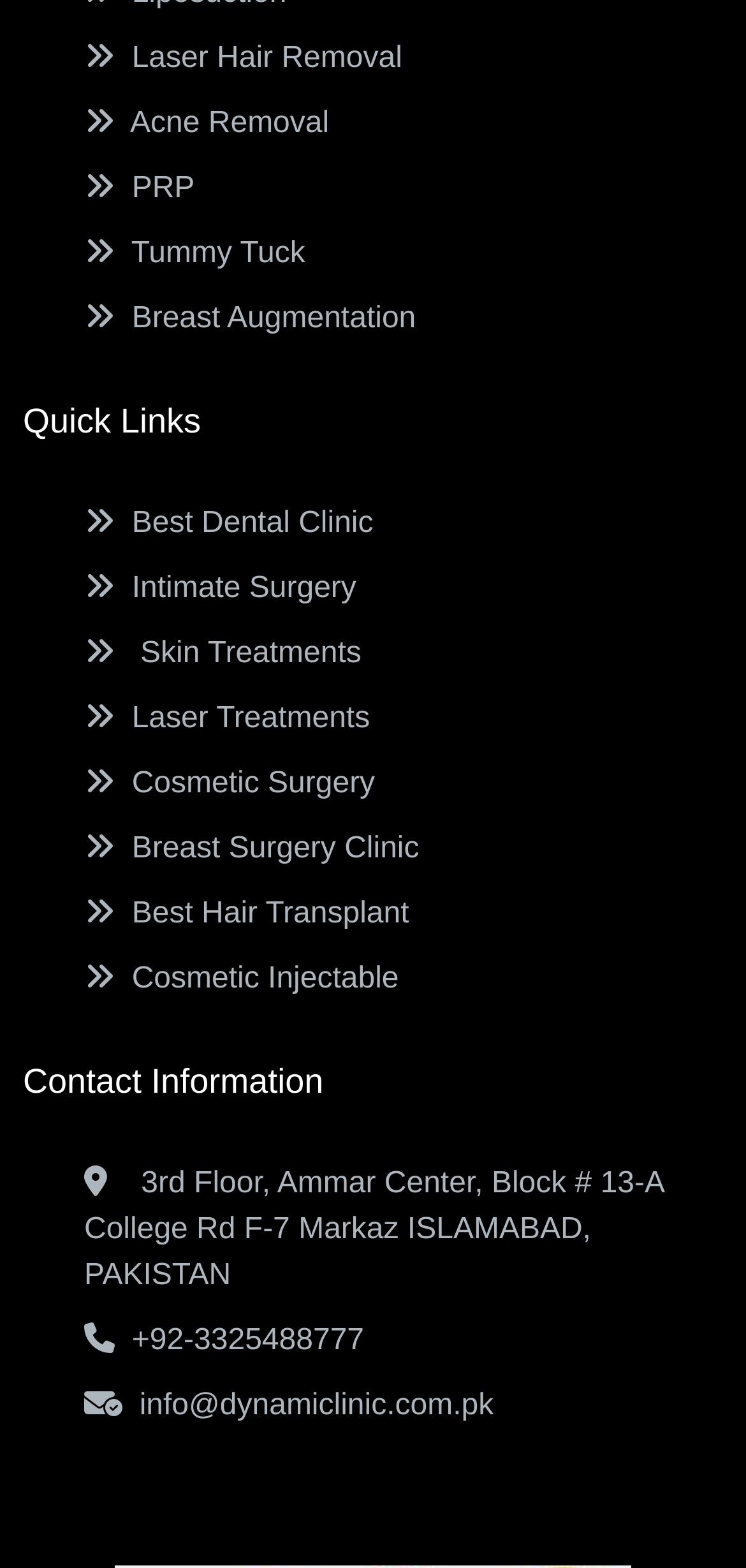Indicate the bounding box coordinates of the element that needs to be clicked to satisfy the following instruction: "browse Entertainment". The coordinates should be four float numbers between 0 and 1, i.e., [left, top, right, bottom].

None